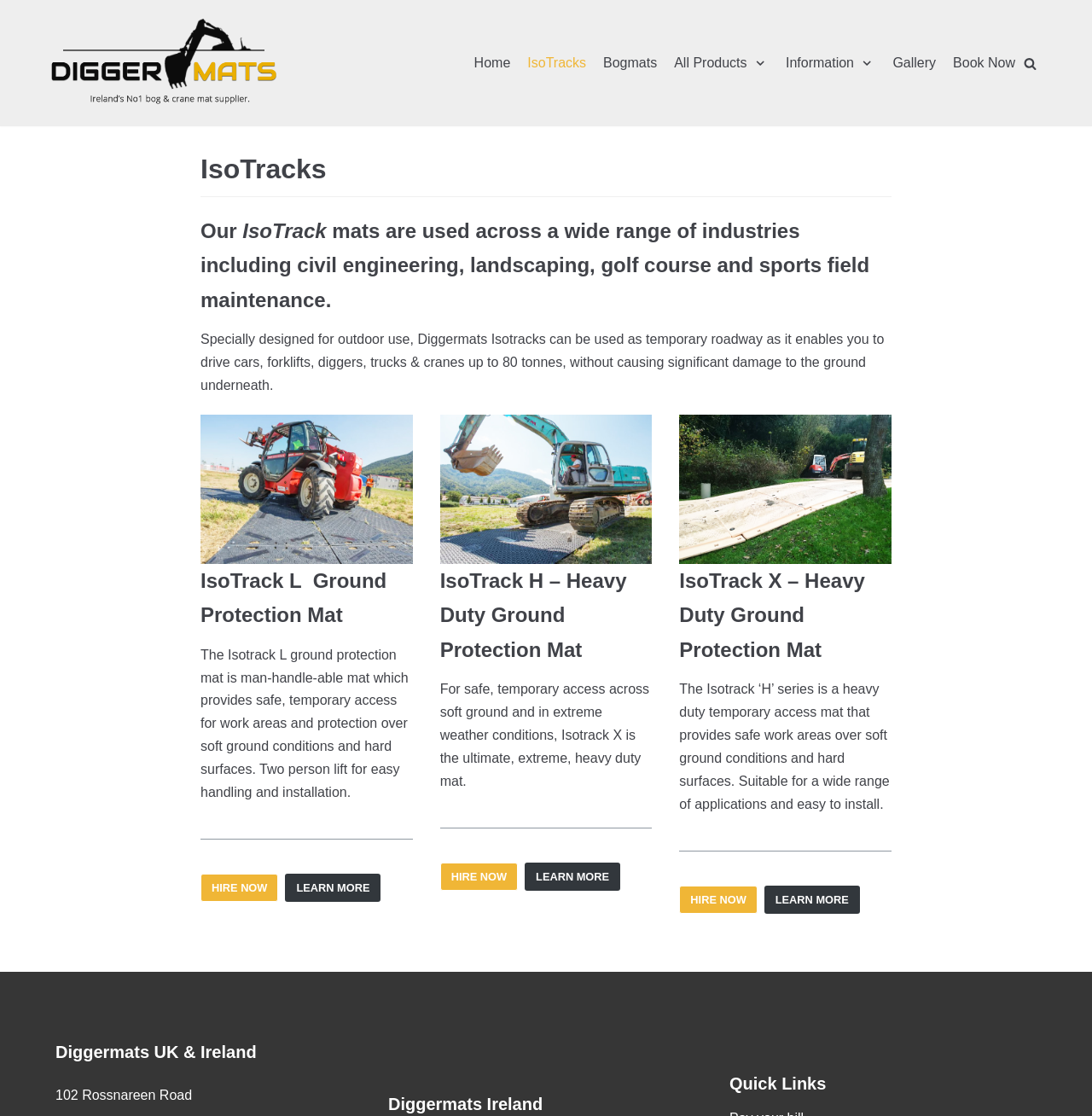Identify the bounding box coordinates of the element that should be clicked to fulfill this task: "Click on the 'HIRE NOW' button". The coordinates should be provided as four float numbers between 0 and 1, i.e., [left, top, right, bottom].

[0.184, 0.783, 0.255, 0.808]